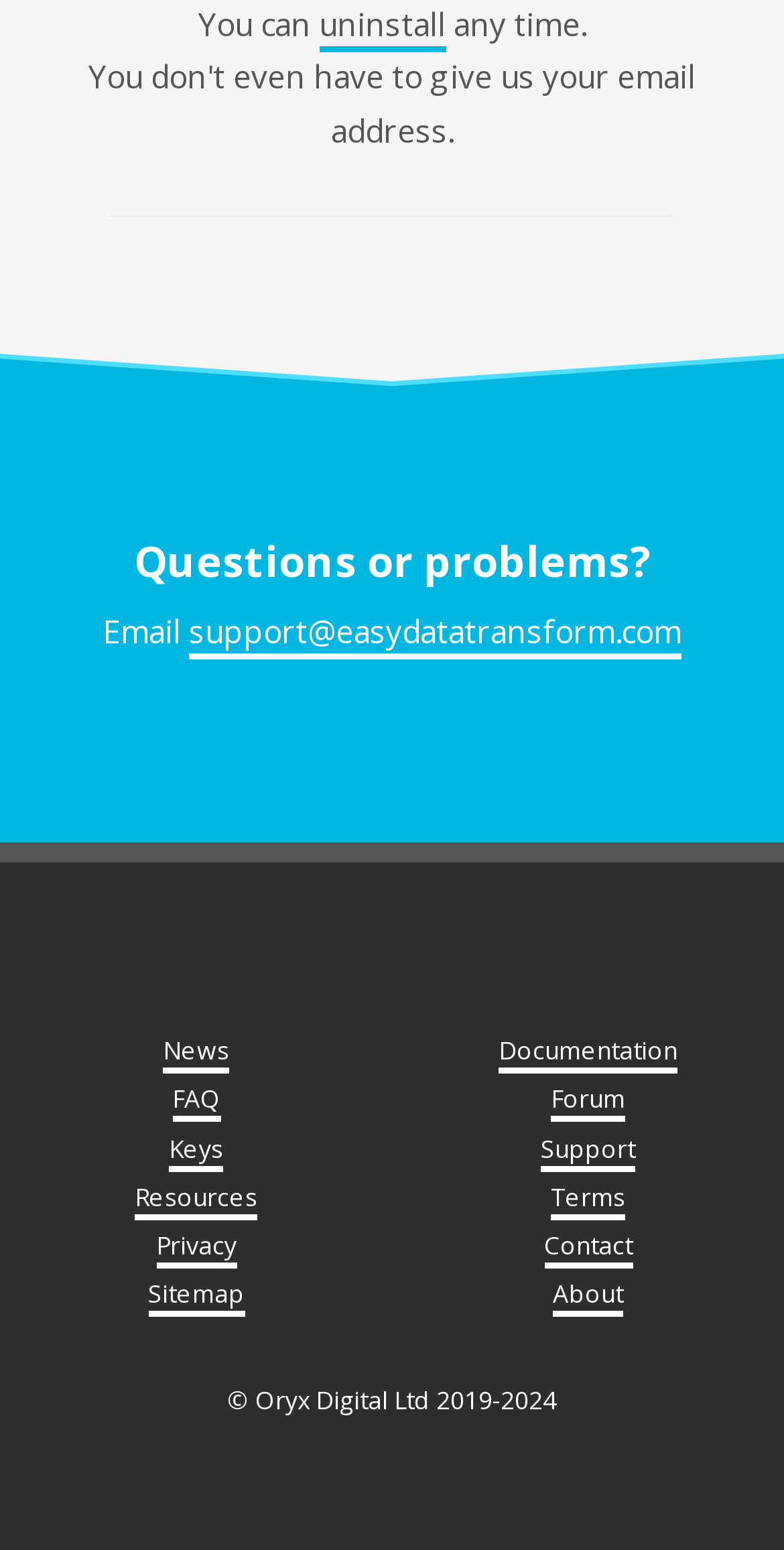Locate the bounding box coordinates of the area to click to fulfill this instruction: "check about". The bounding box should be presented as four float numbers between 0 and 1, in the order [left, top, right, bottom].

[0.188, 0.824, 0.312, 0.85]